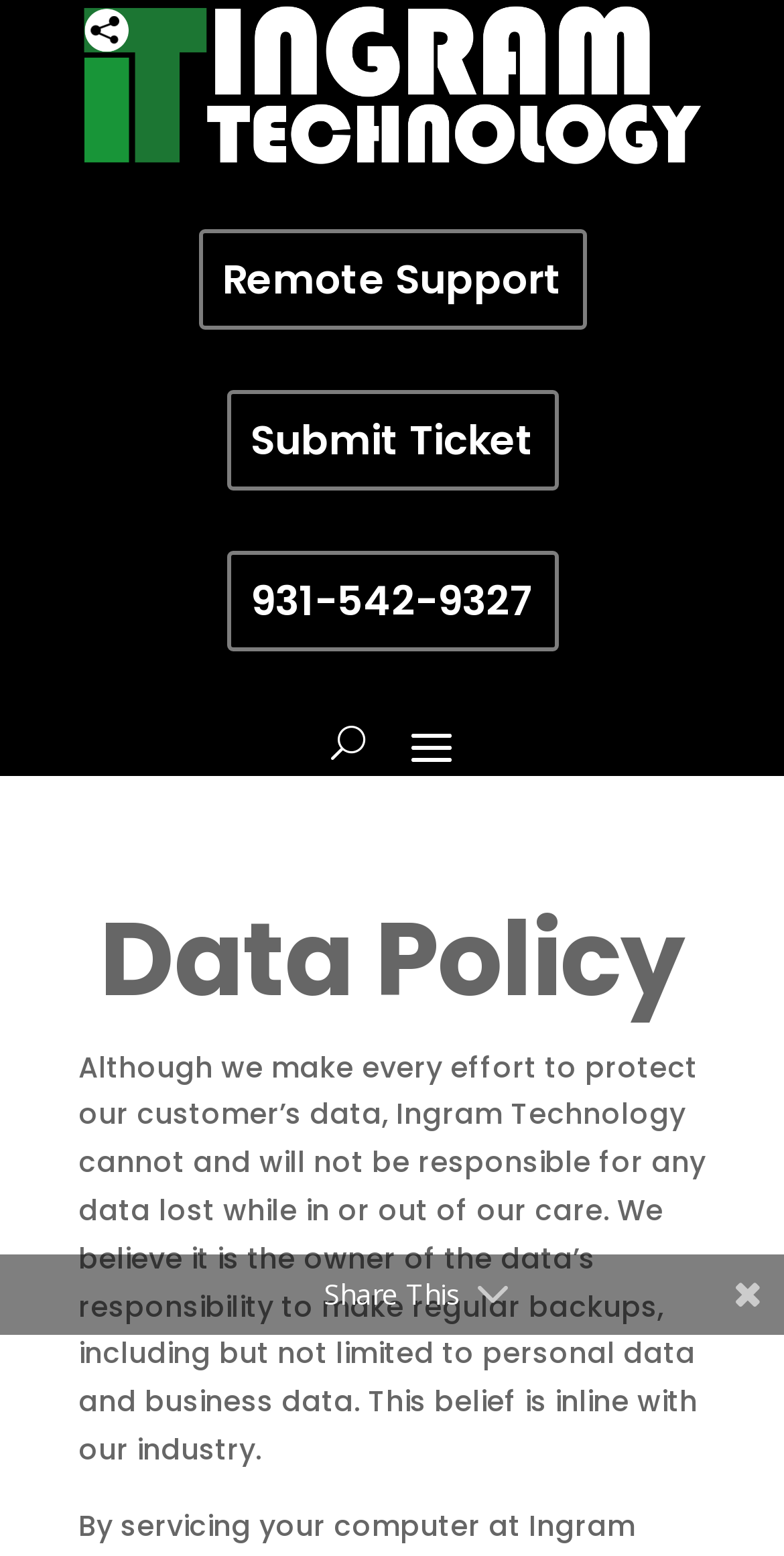What is the company name?
Use the information from the image to give a detailed answer to the question.

The company name can be found in the image element at the top of the webpage, which has a bounding box of [0.1, 0.0, 0.9, 0.108] and contains the text 'Ingram Technology'.